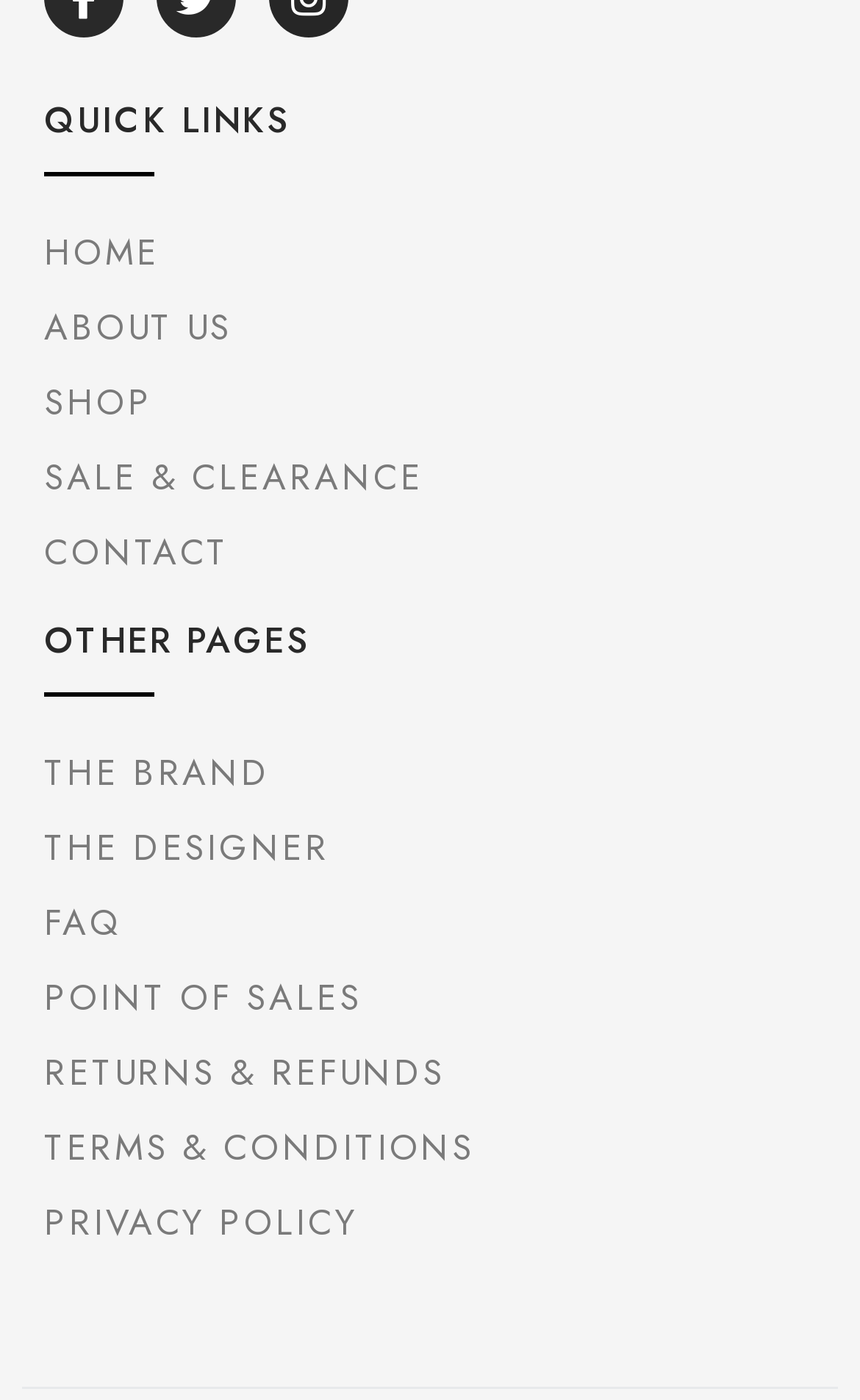Kindly determine the bounding box coordinates for the area that needs to be clicked to execute this instruction: "contact us".

[0.051, 0.377, 0.949, 0.415]